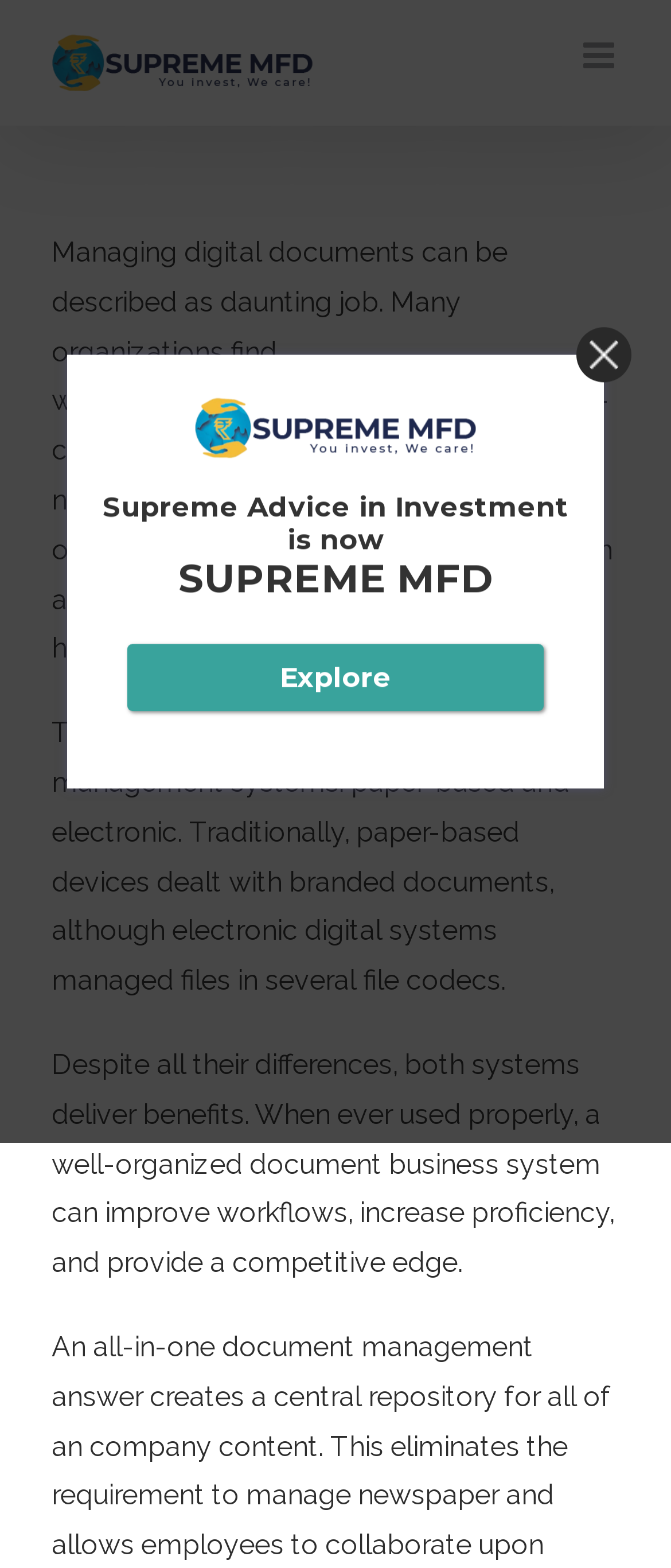Answer the question with a brief word or phrase:
What is the text on the button at the bottom of the webpage?

Explore